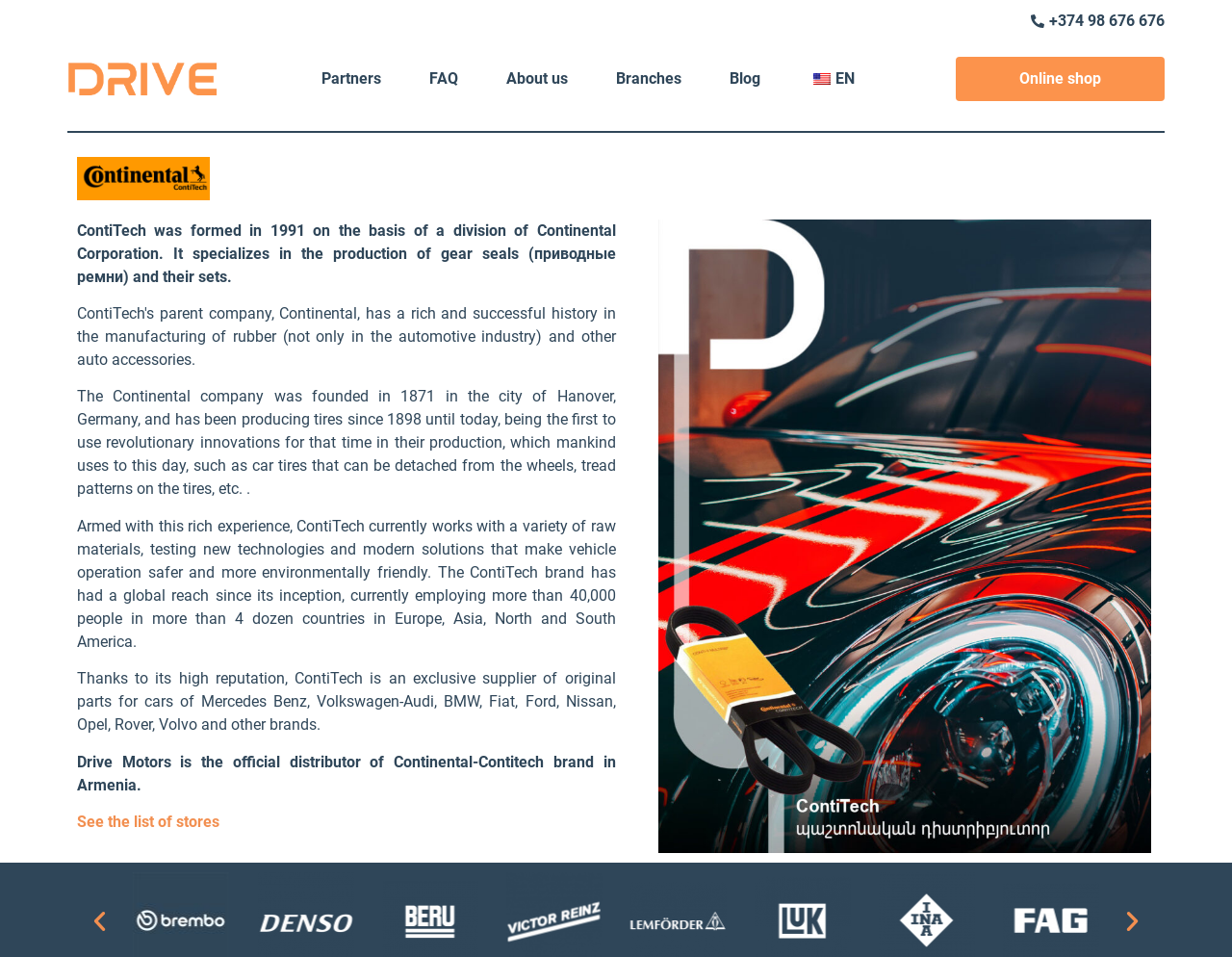Locate the bounding box coordinates of the element I should click to achieve the following instruction: "Go to the previous page".

[0.07, 0.948, 0.091, 0.976]